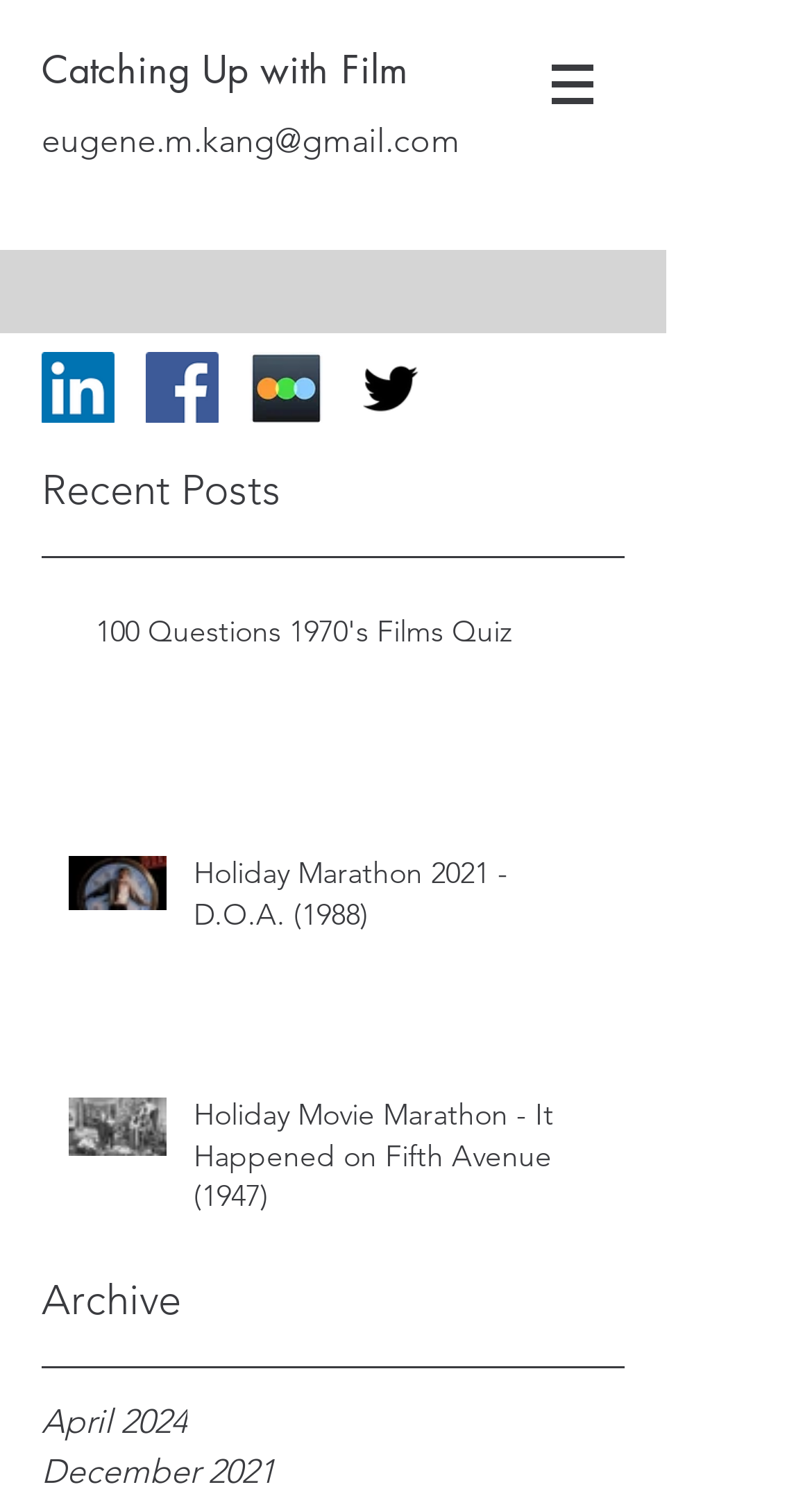Refer to the element description aria-label="LinkedIn" and identify the corresponding bounding box in the screenshot. Format the coordinates as (top-left x, top-left y, bottom-right x, bottom-right y) with values in the range of 0 to 1.

[0.051, 0.237, 0.141, 0.286]